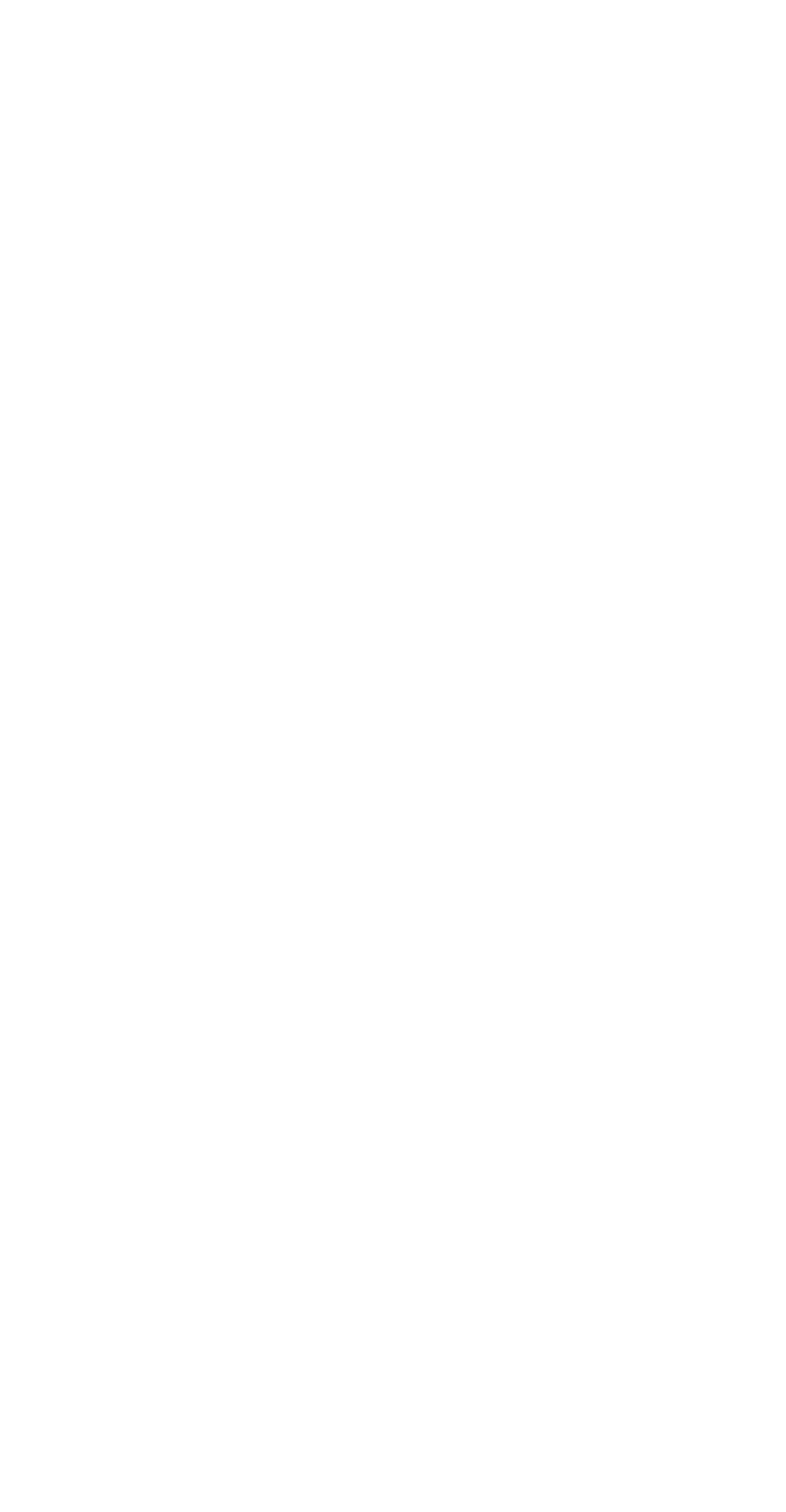How many main article links are on this webpage?
Please provide a comprehensive answer to the question based on the webpage screenshot.

There are five main article links on this webpage, including 'Do Lions Eat Tigers?', 'Leopard vs Lioness', 'Do Lions Mate With Their Daughters?', 'How Much Does a Lion Cost?', and 'Lion Vs Kodiak Bear'.